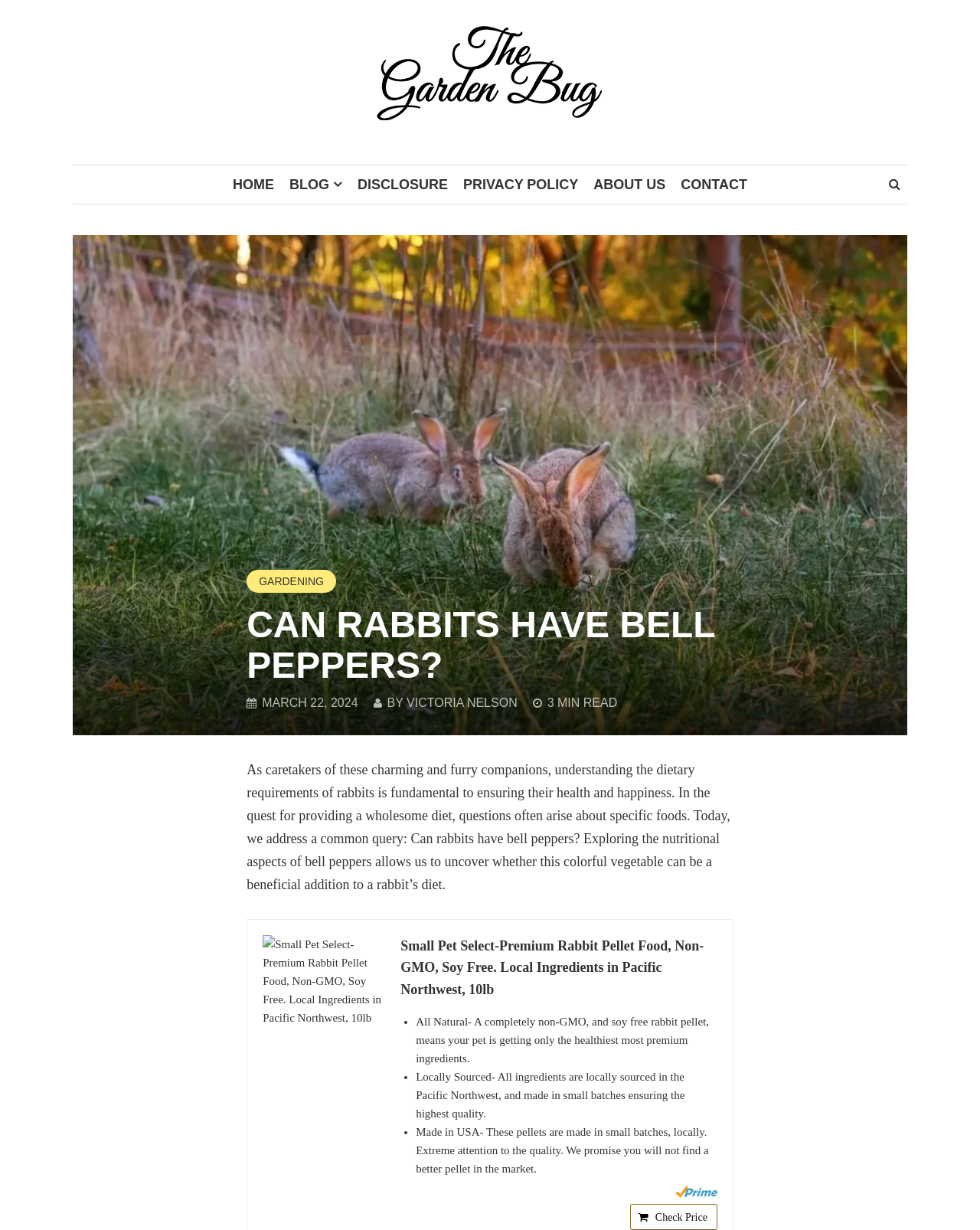Locate the UI element described by About Us in the provided webpage screenshot. Return the bounding box coordinates in the format (top-left x, top-left y, bottom-right x, bottom-right y), ensuring all values are between 0 and 1.

[0.598, 0.134, 0.687, 0.166]